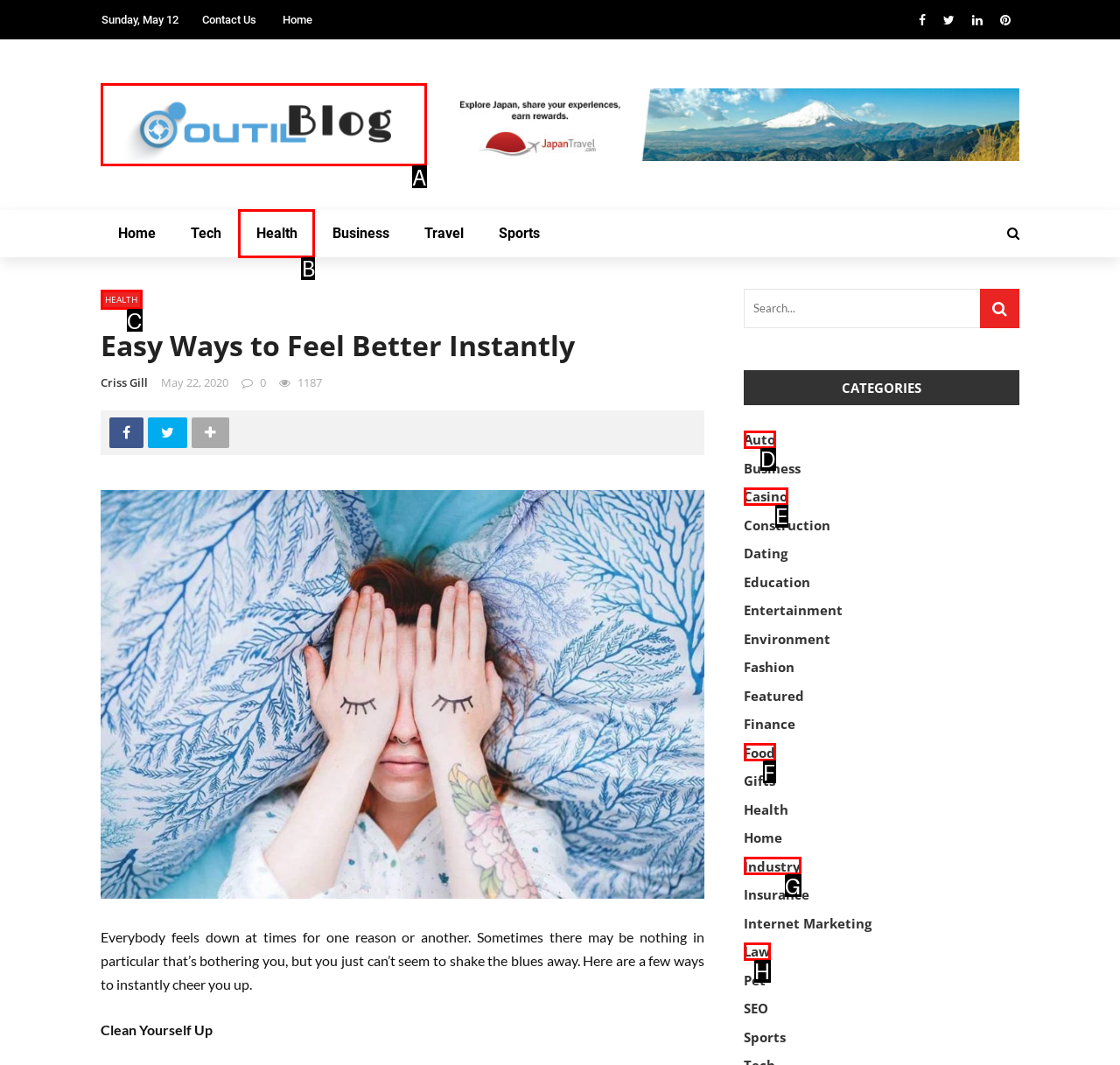Select the proper HTML element to perform the given task: Visit the 'Health' category Answer with the corresponding letter from the provided choices.

B